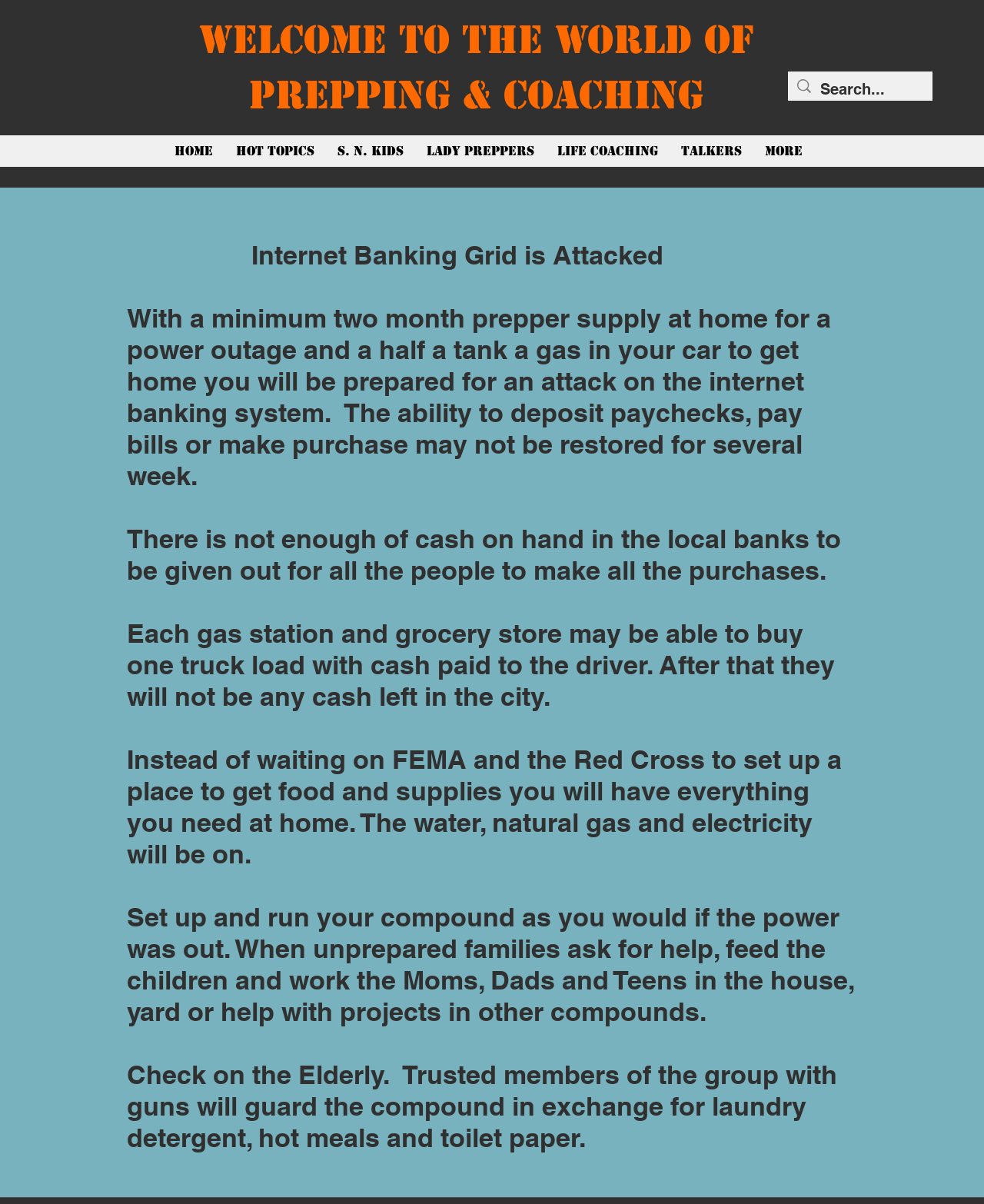Using the description: "Hot Topics", determine the UI element's bounding box coordinates. Ensure the coordinates are in the format of four float numbers between 0 and 1, i.e., [left, top, right, bottom].

[0.228, 0.112, 0.331, 0.139]